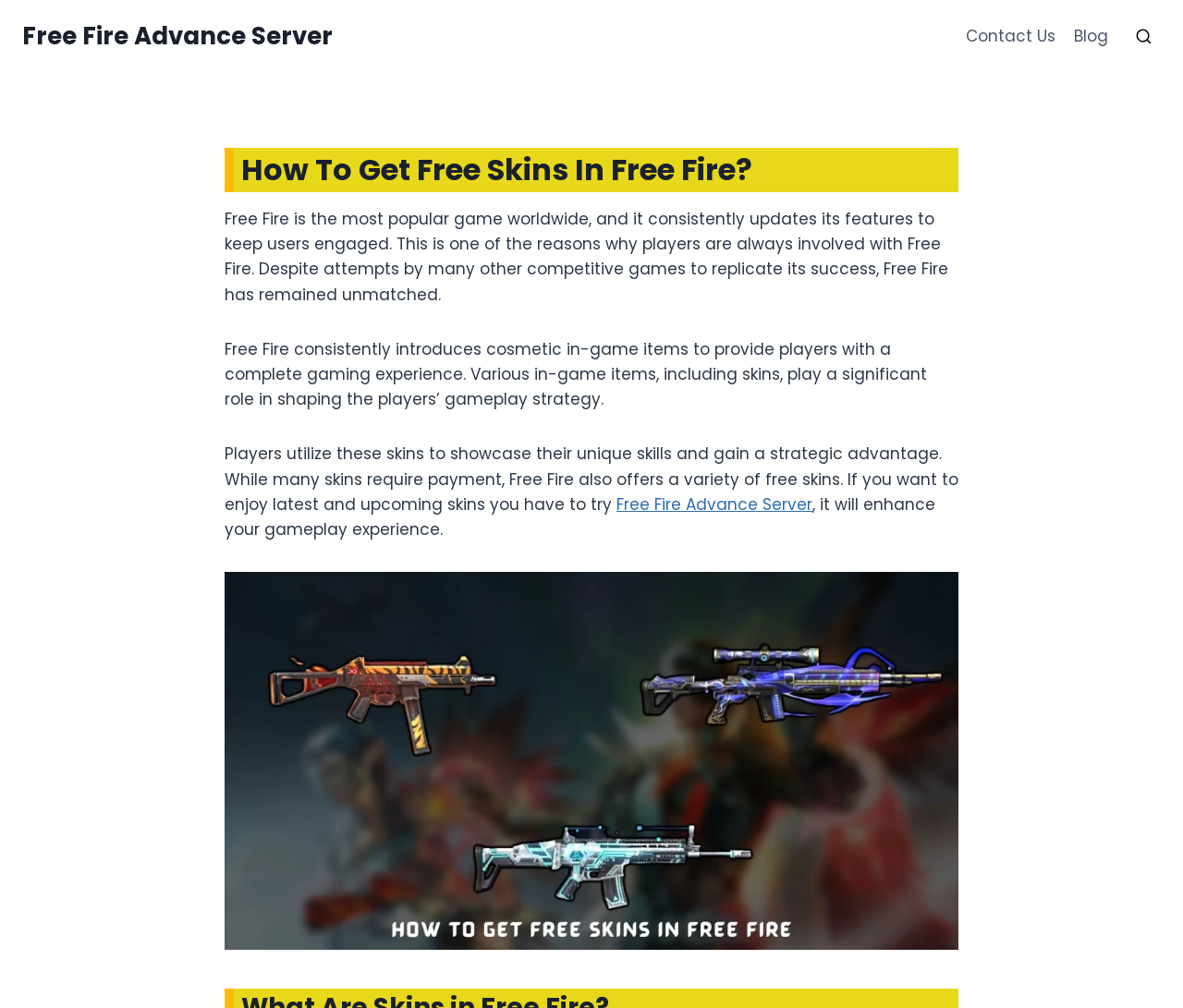Give a detailed account of the webpage.

The webpage is about acquiring free skins in the popular game Free Fire. At the top left, there is a link to "Free Fire Advance Server". On the top right, there is a primary navigation menu with links to "Contact Us" and "Blog". Next to the navigation menu, there is a button to "View Search Form". 

Below the navigation menu, there is a heading that repeats the title "How To Get Free Skins In Free Fire?". The main content of the webpage is divided into four paragraphs of text. The first paragraph introduces Free Fire as a popular game that consistently updates its features. The second paragraph explains the importance of in-game items, including skins, in shaping players' gameplay strategy. The third paragraph mentions that players use skins to showcase their unique skills and gain a strategic advantage, and that Free Fire offers a variety of free skins. The fourth paragraph is incomplete, but it seems to be promoting the "Free Fire Advance Server" to enhance gameplay experience.

There is also a link to "Free Fire Advance Server" within the third paragraph. Below the text, there is a figure containing an image related to getting free skins in Free Fire.